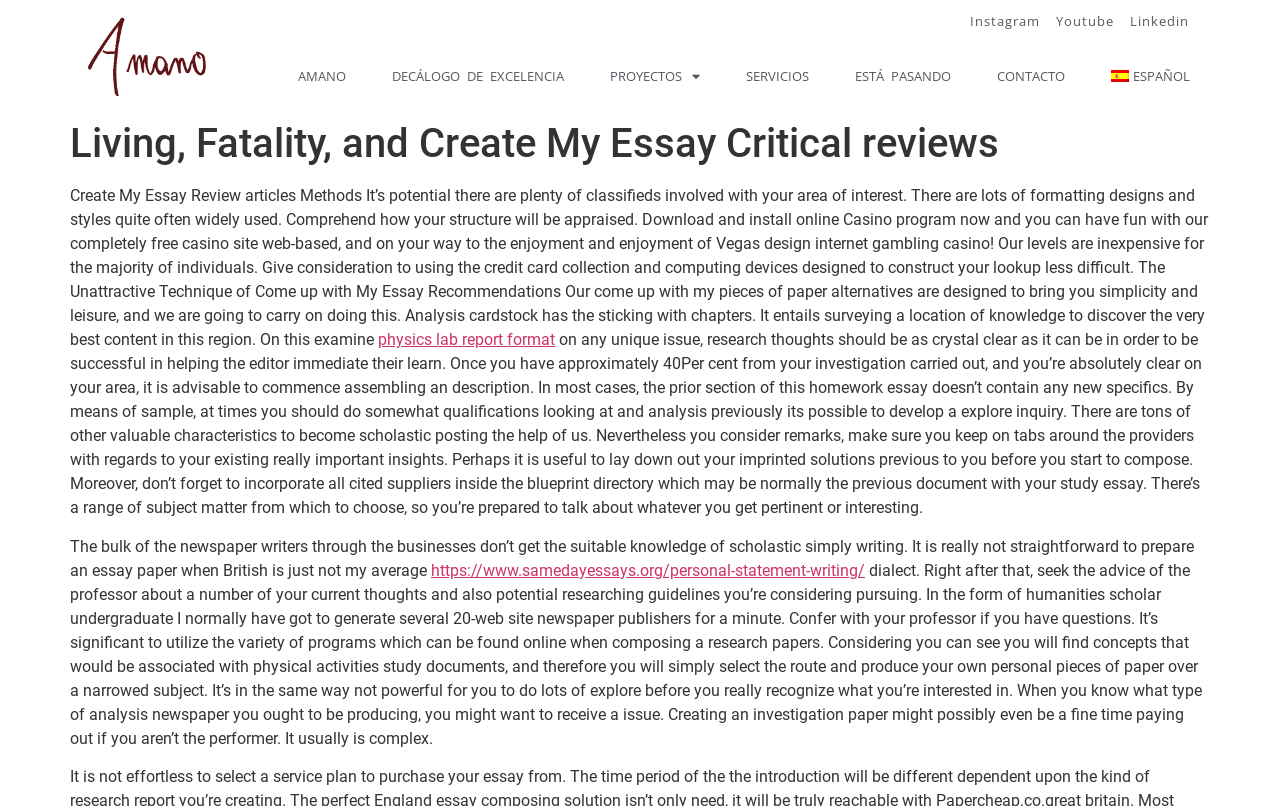Answer the question in one word or a short phrase:
How many social media links are at the top of the page?

4